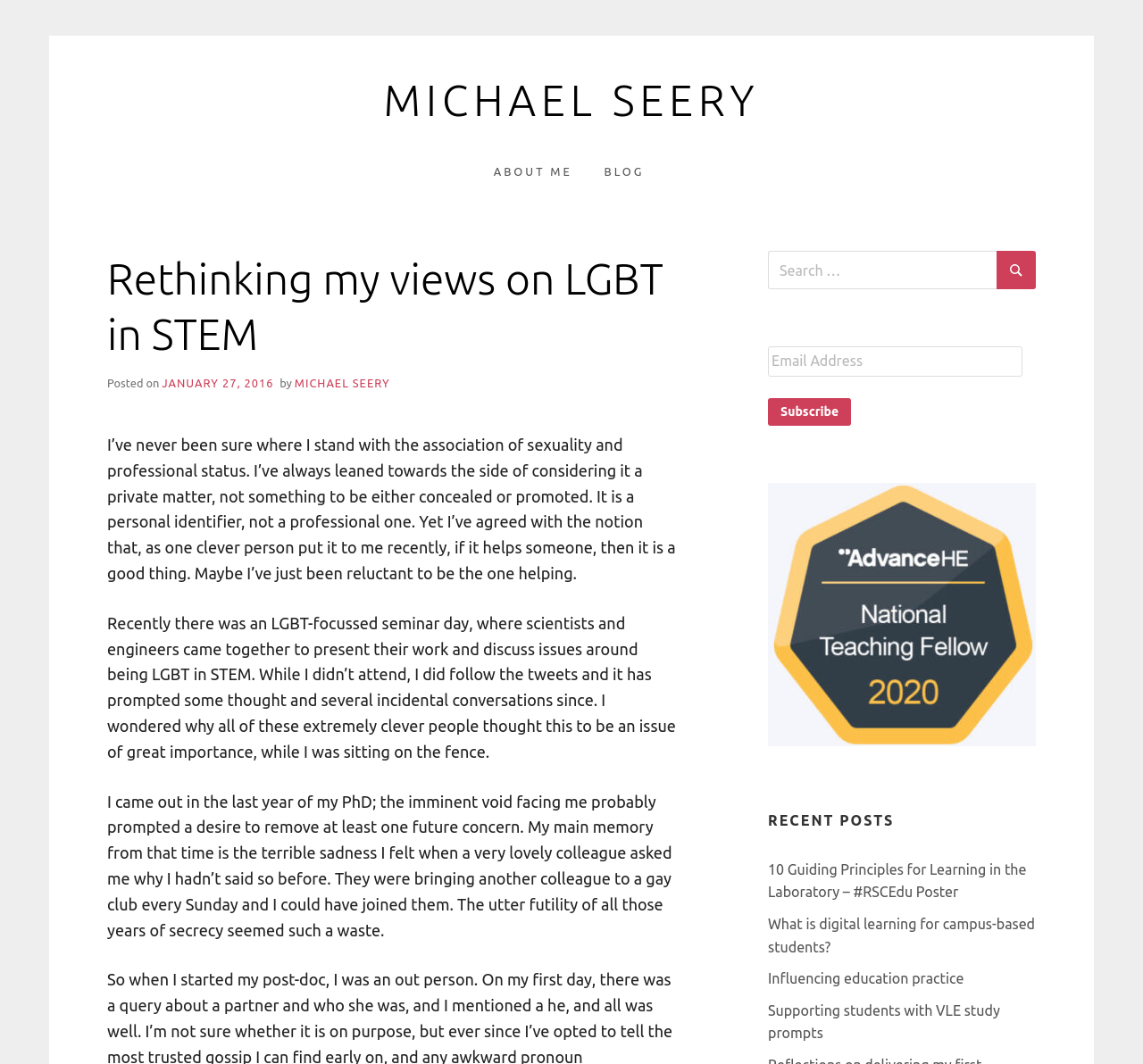Answer the question briefly using a single word or phrase: 
What is the badge displayed on the page?

National Teaching Fellow Badge